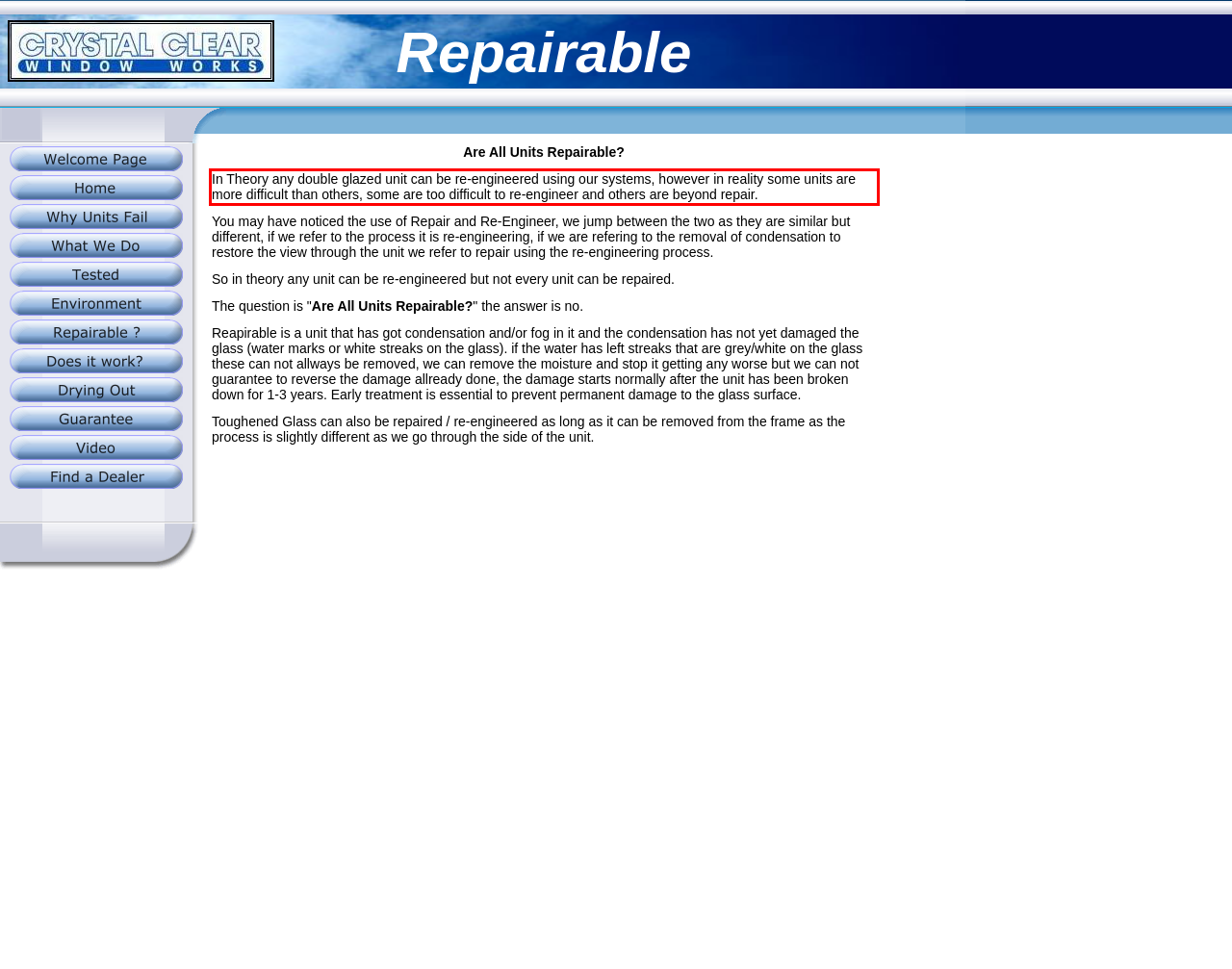Please perform OCR on the text content within the red bounding box that is highlighted in the provided webpage screenshot.

In Theory any double glazed unit can be re-engineered using our systems, however in reality some units are more difficult than others, some are too difficult to re-engineer and others are beyond repair.